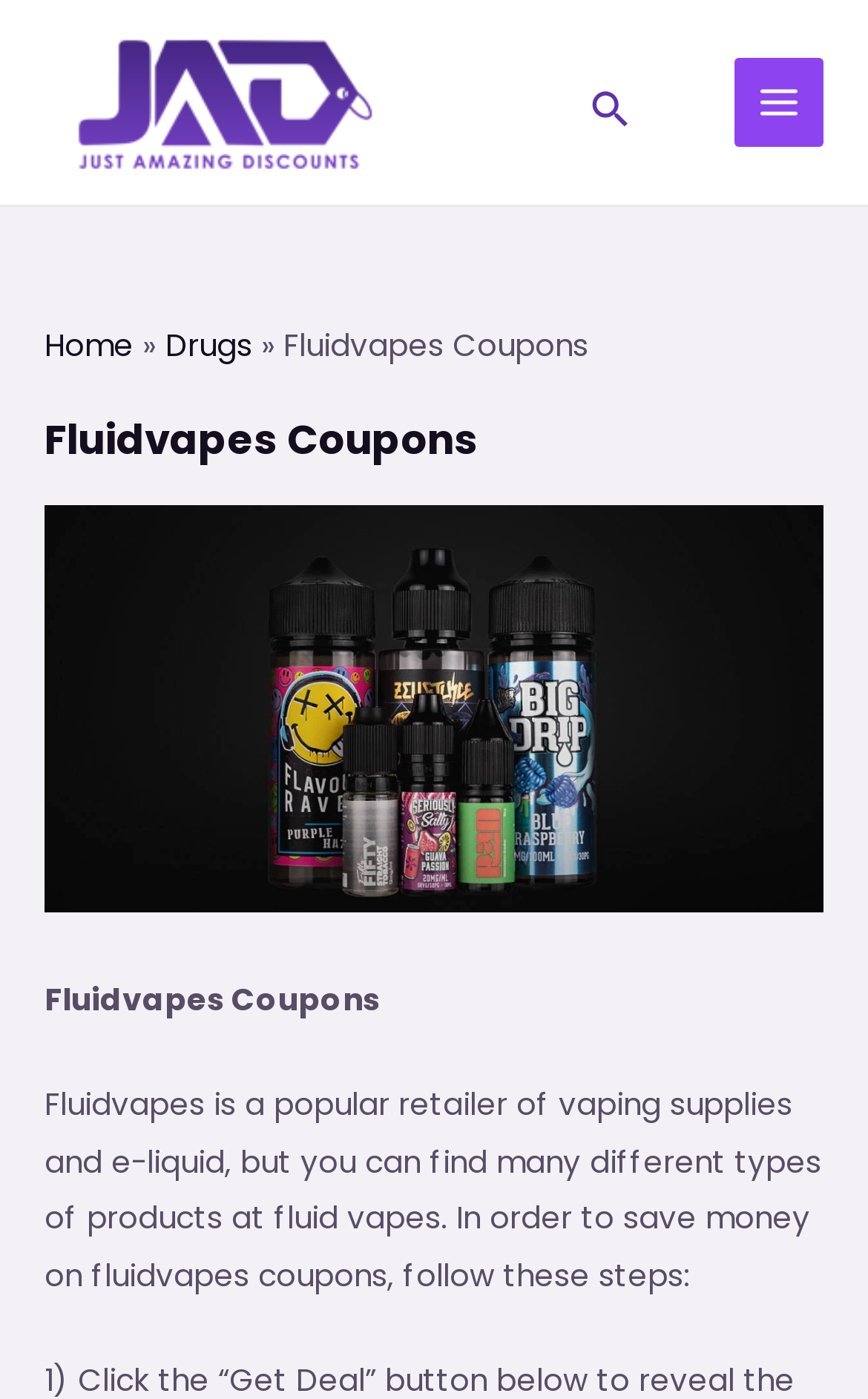Please answer the following question using a single word or phrase: 
How can users save money on Fluidvapes?

By following certain steps